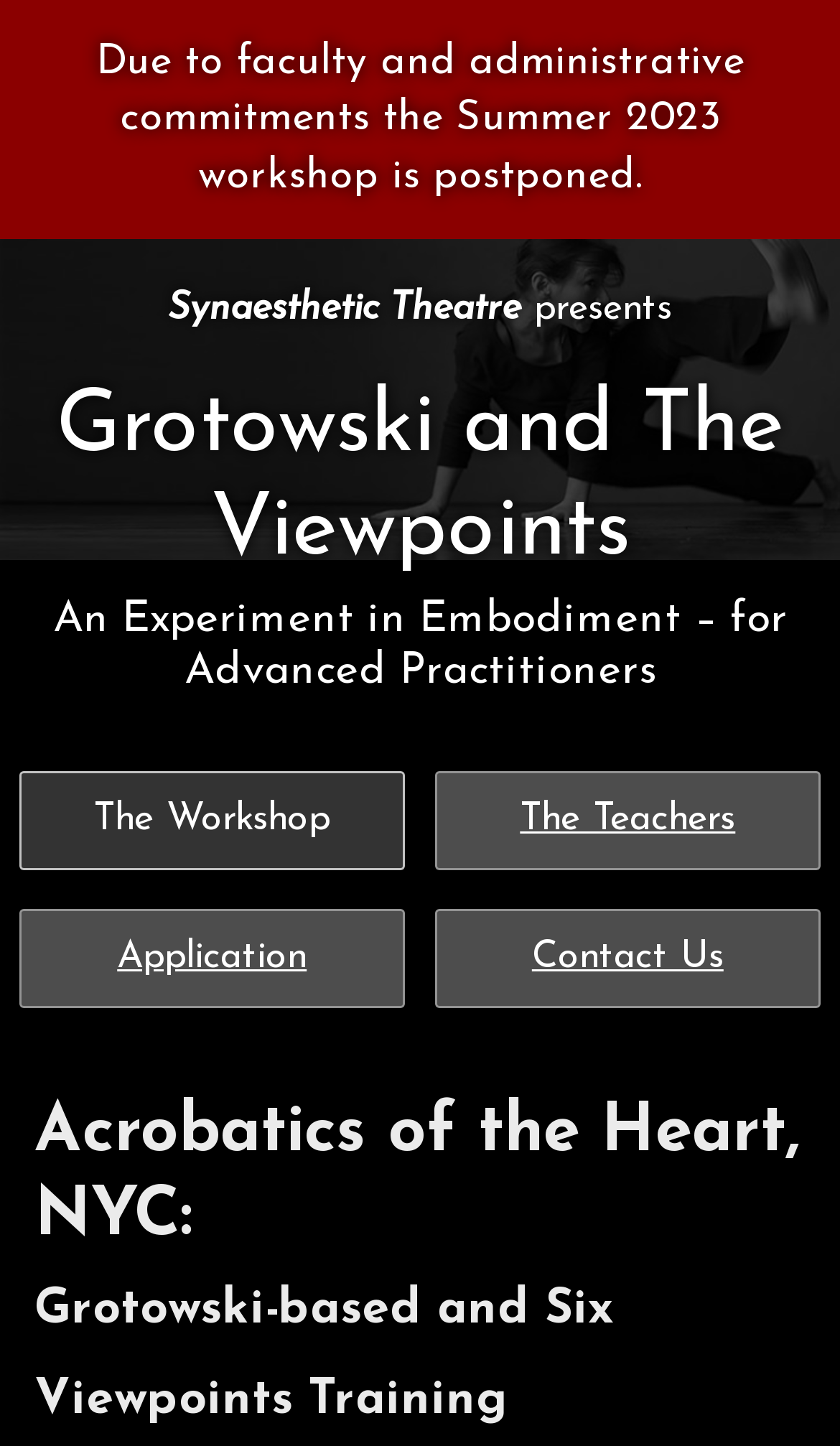How many links are there in the main section?
Please respond to the question with a detailed and well-explained answer.

I counted the number of link elements in the main section of the webpage, excluding the links in the heading elements, and found 6 links: 'The Workshop', 'The Teachers', 'Application', 'Contact Us', 'Synaesthetic Theatre', and 'Grotowski and The Viewpoints'.